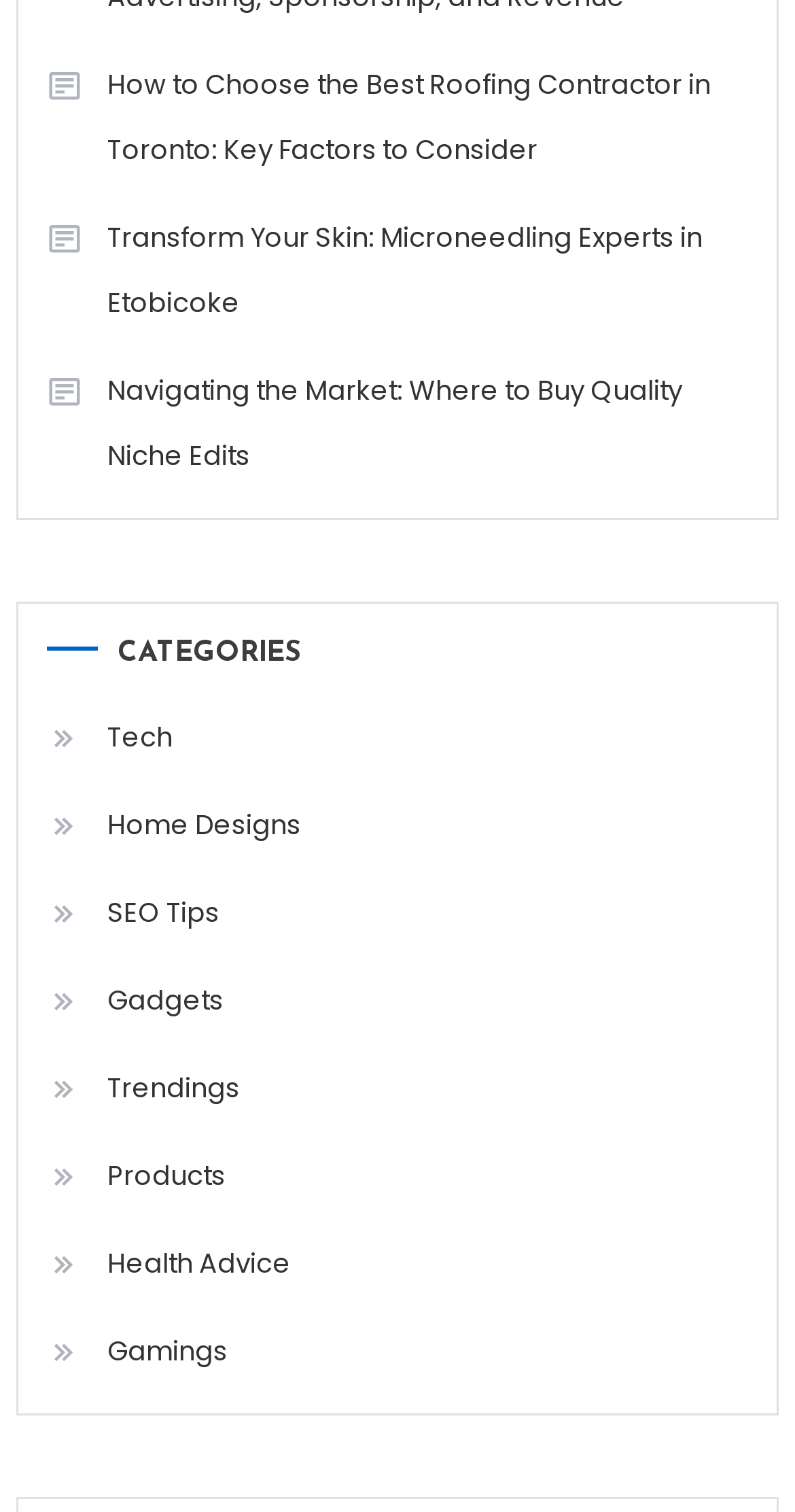Are there any links related to beauty or skincare on this webpage?
Please provide a comprehensive answer based on the contents of the image.

I found a link with the text 'Transform Your Skin: Microneedling Experts in Etobicoke', which suggests that the link is related to beauty or skincare. Specifically, it appears to be about microneedling treatments in Etobicoke.